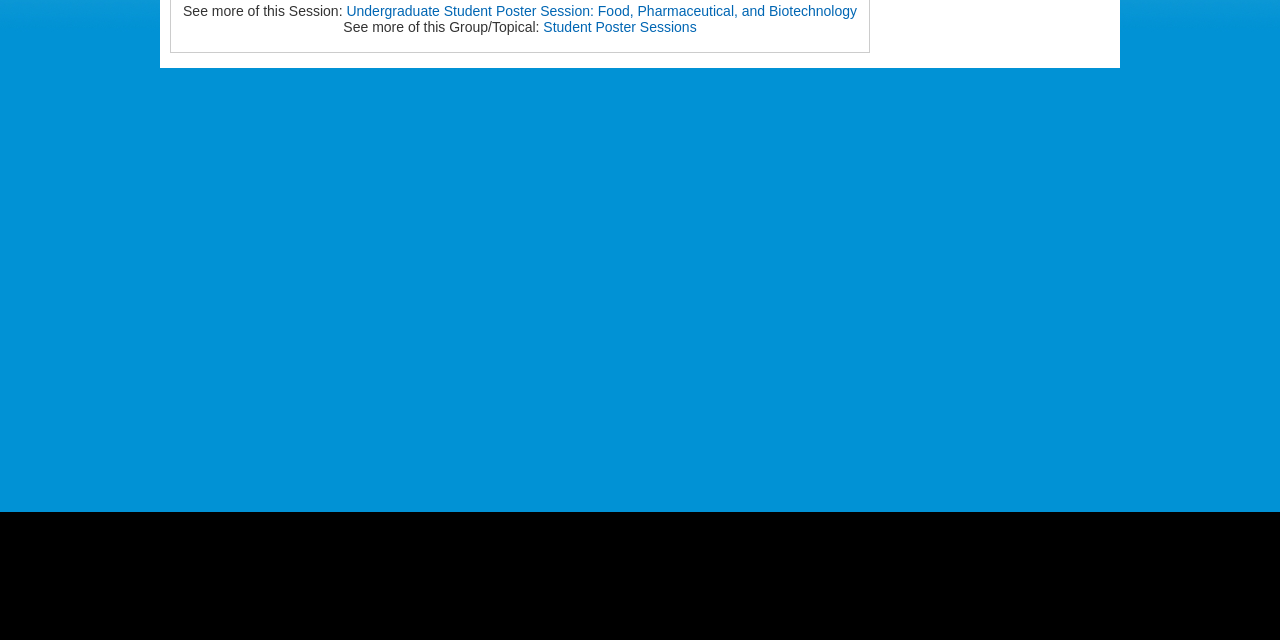Identify and provide the bounding box for the element described by: "Student Poster Sessions".

[0.424, 0.03, 0.544, 0.055]